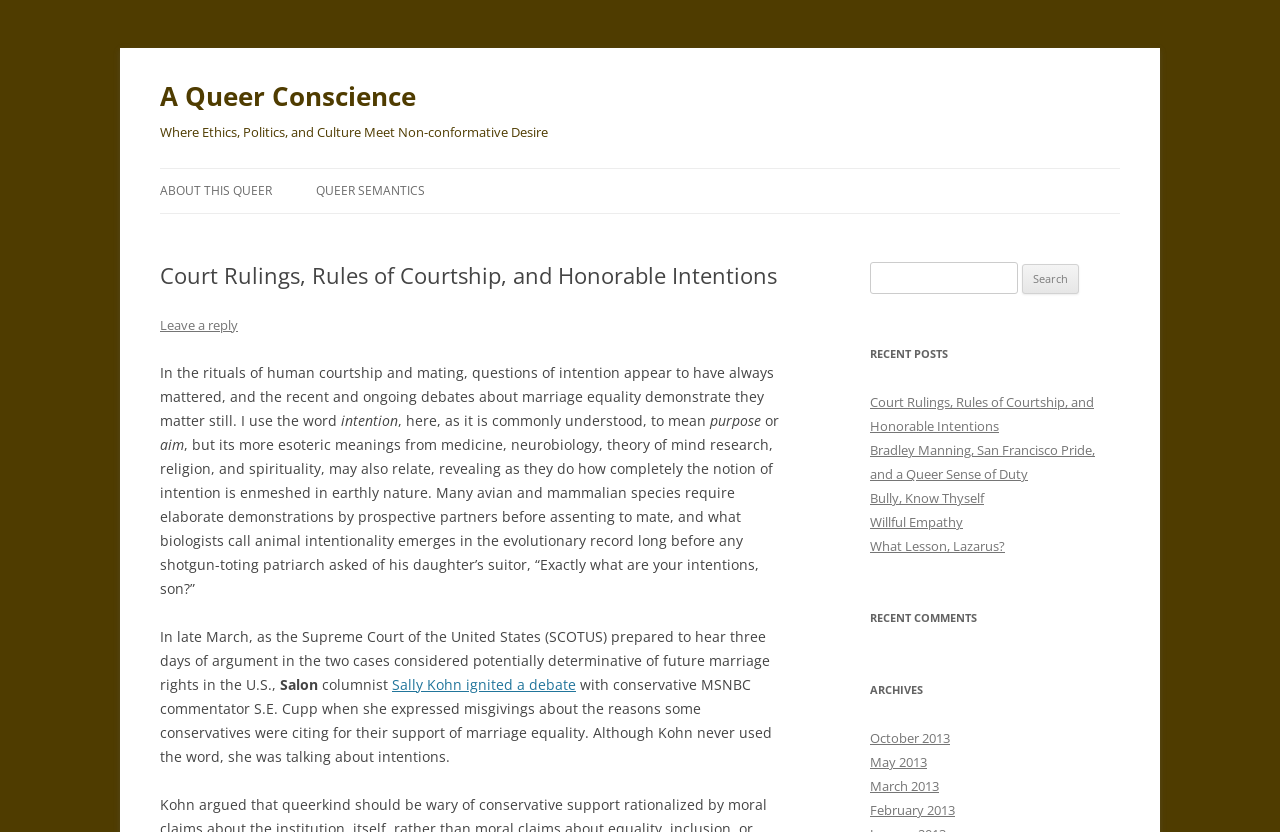Determine the bounding box coordinates for the area that should be clicked to carry out the following instruction: "Click on the 'A Queer Conscience' link".

[0.125, 0.087, 0.325, 0.144]